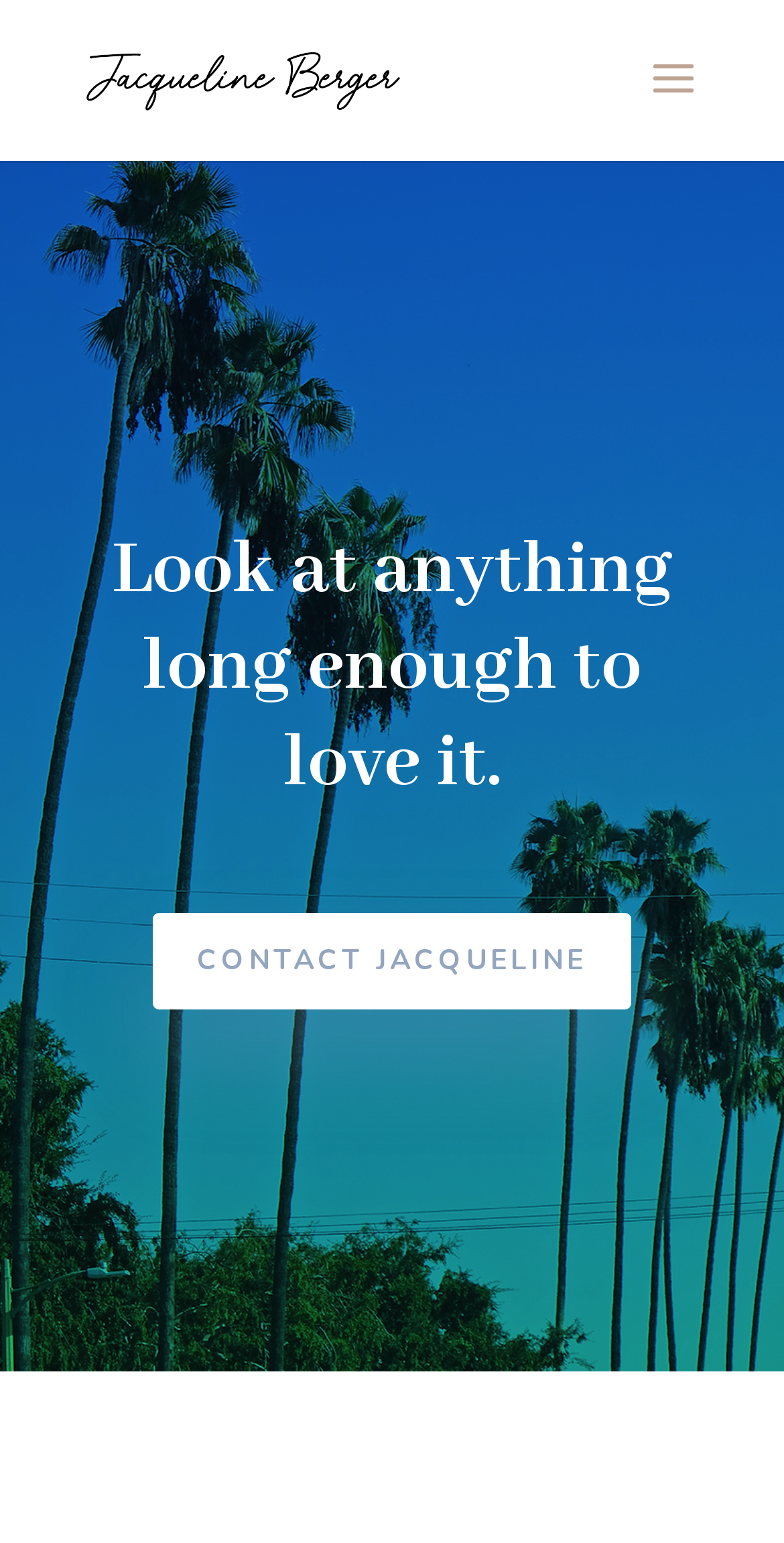Locate the bounding box coordinates of the UI element described by: "alt="Jacqueline Berger"". Provide the coordinates as four float numbers between 0 and 1, formatted as [left, top, right, bottom].

[0.11, 0.038, 0.51, 0.064]